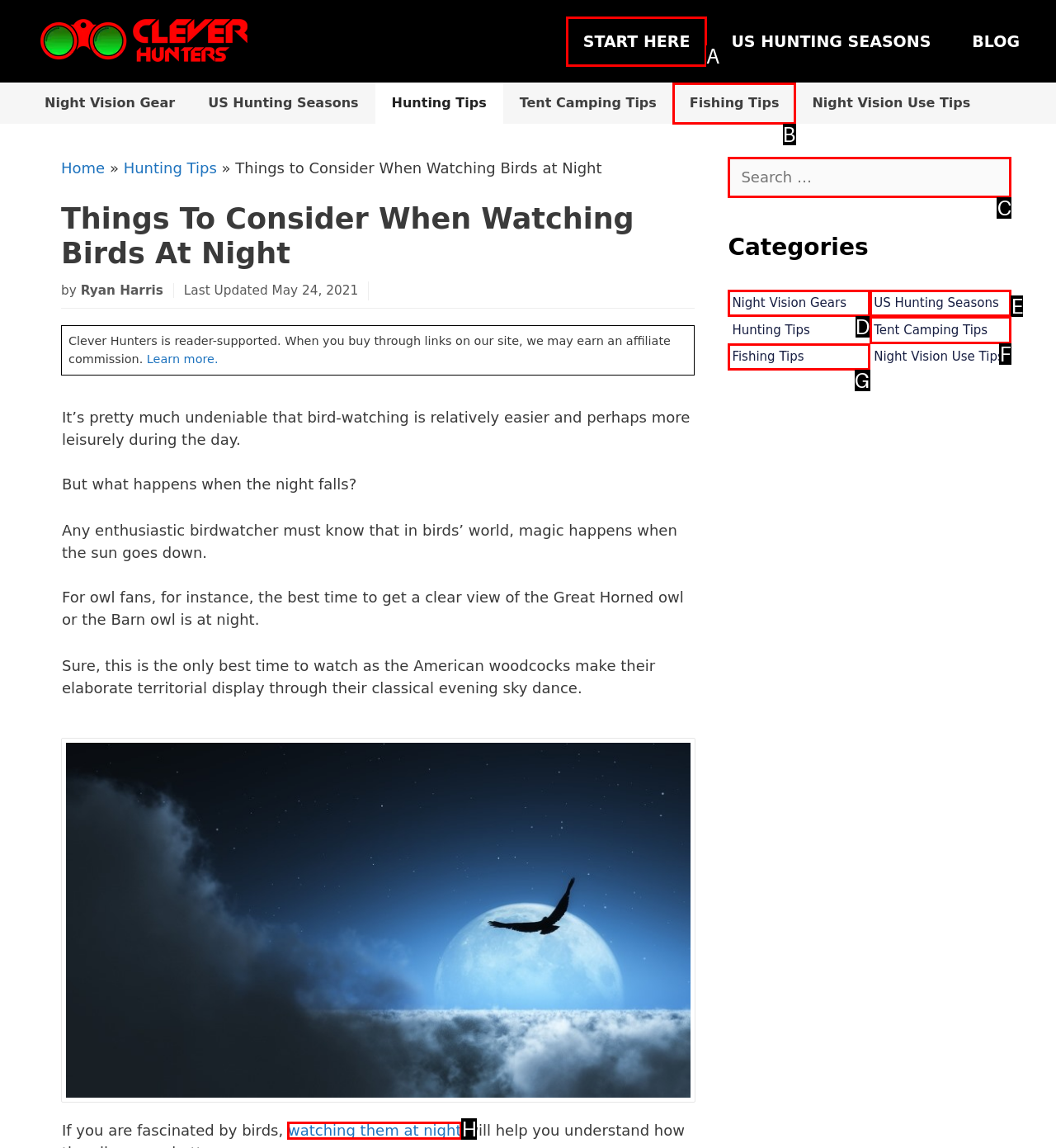Find the option that fits the given description: Tent Camping Tips
Answer with the letter representing the correct choice directly.

F